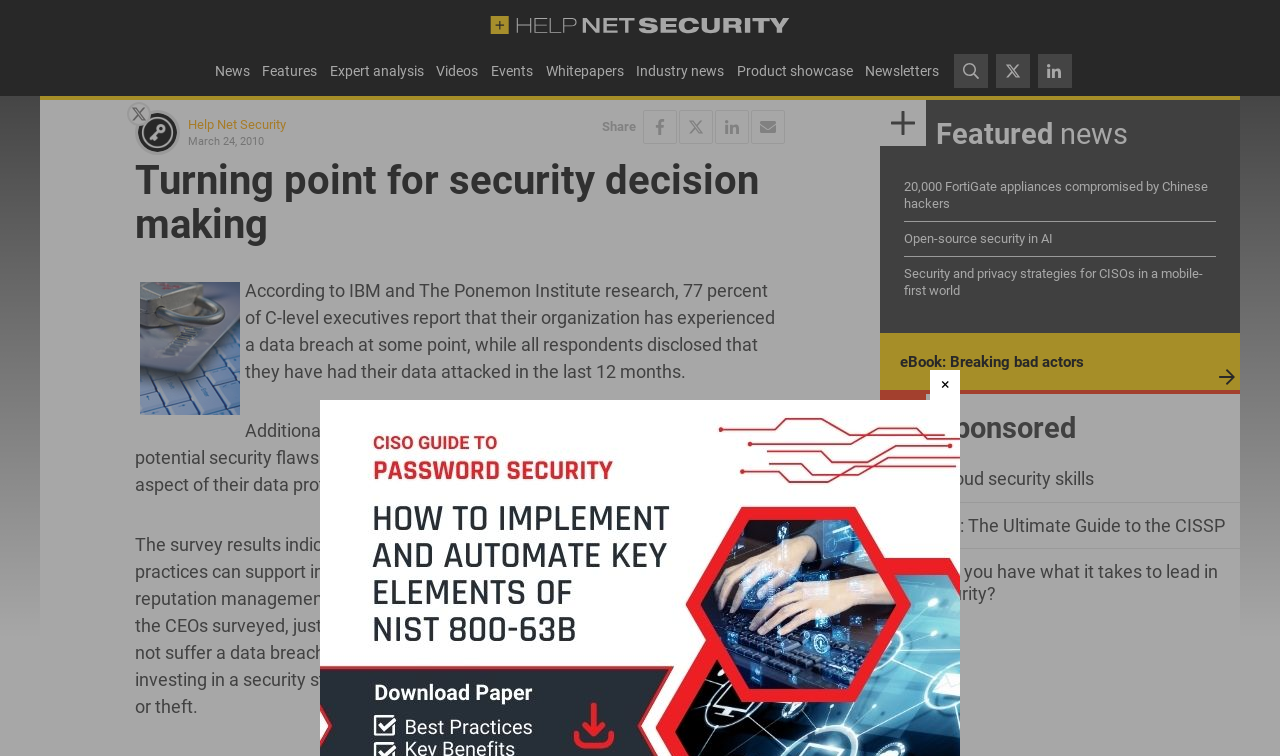What type of content is featured in this section?
Based on the image, give a one-word or short phrase answer.

News